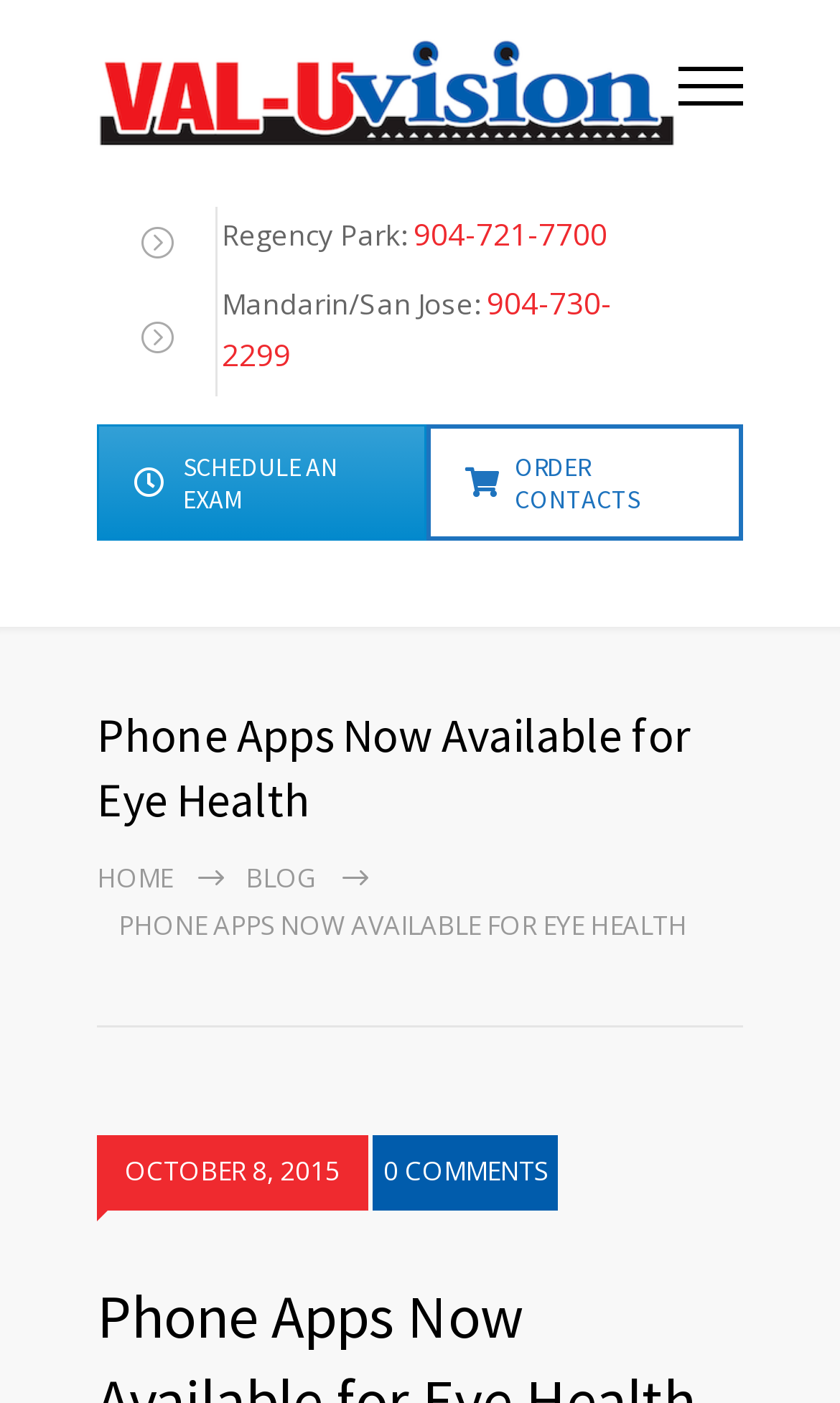Please identify the bounding box coordinates of the clickable element to fulfill the following instruction: "Click the logo". The coordinates should be four float numbers between 0 and 1, i.e., [left, top, right, bottom].

[0.115, 0.028, 0.808, 0.109]